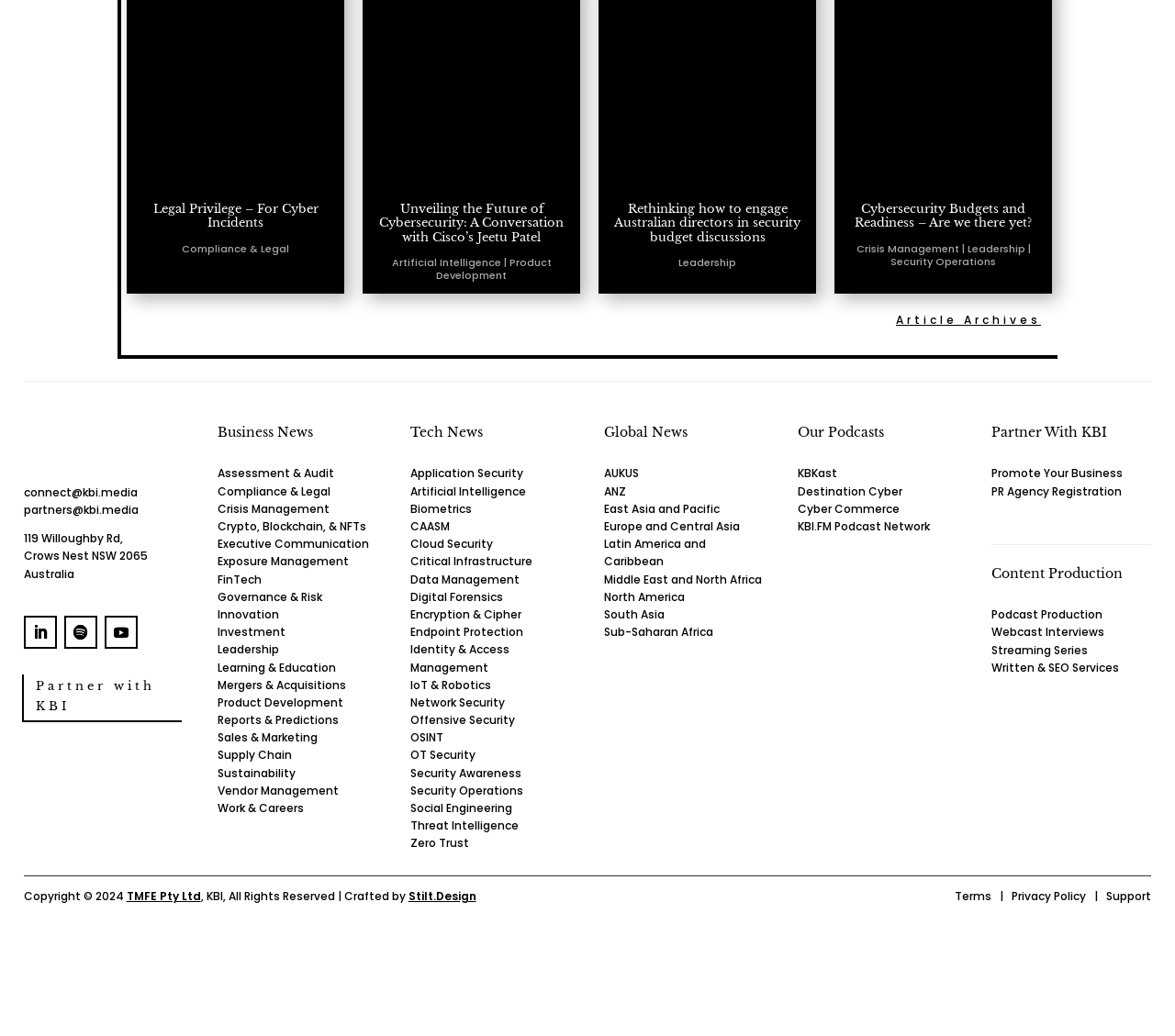What is the region described by the bounding box coordinates [0.185, 0.449, 0.284, 0.465]?
Using the image, give a concise answer in the form of a single word or short phrase.

Assessment & Audit link